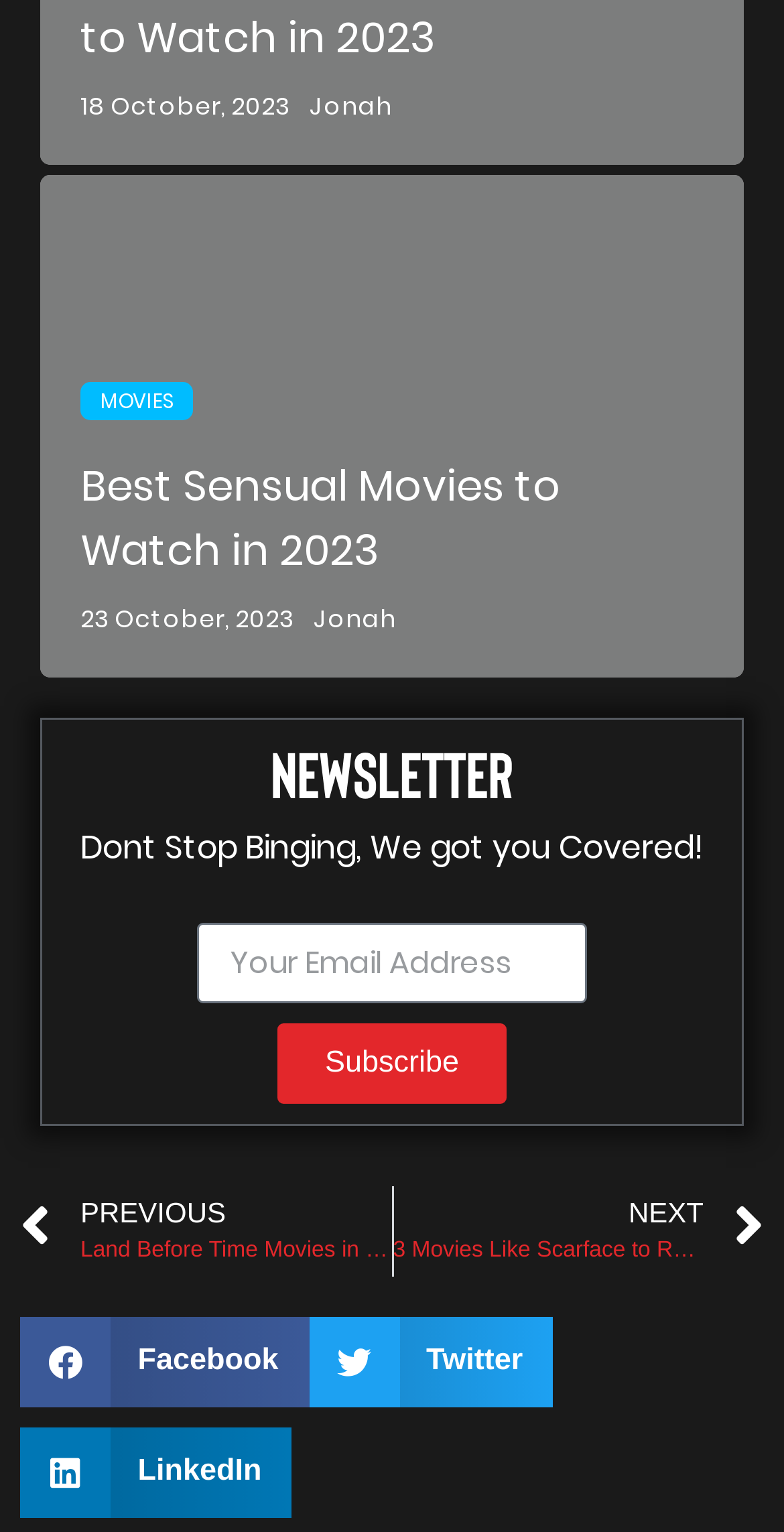Find the bounding box coordinates for the area that should be clicked to accomplish the instruction: "View Wizard’s Collection: SQL Recipes for WordPress".

None